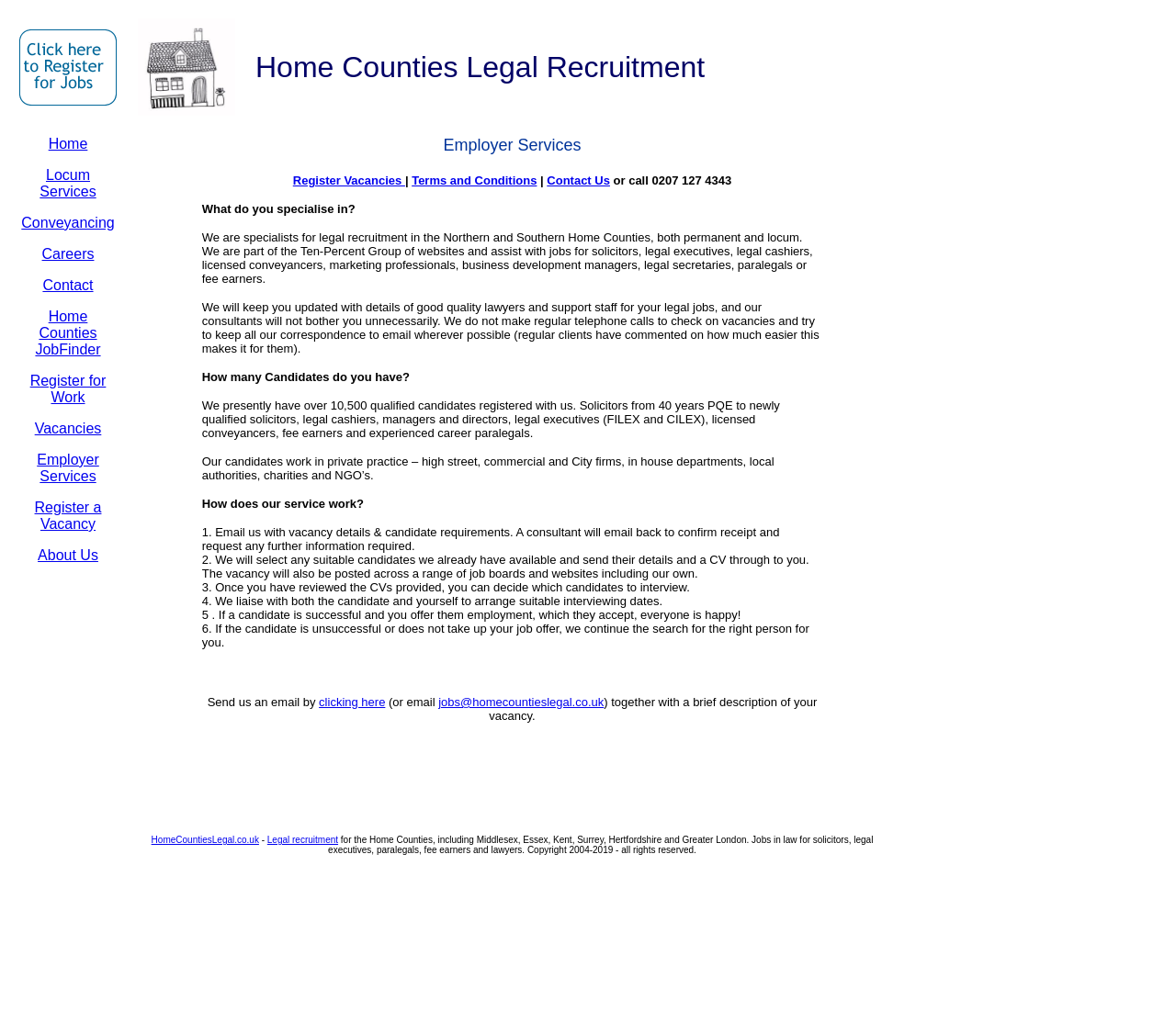What type of recruitment consultants are offered on this website?
Based on the image, provide a one-word or brief-phrase response.

Legal recruitment consultants